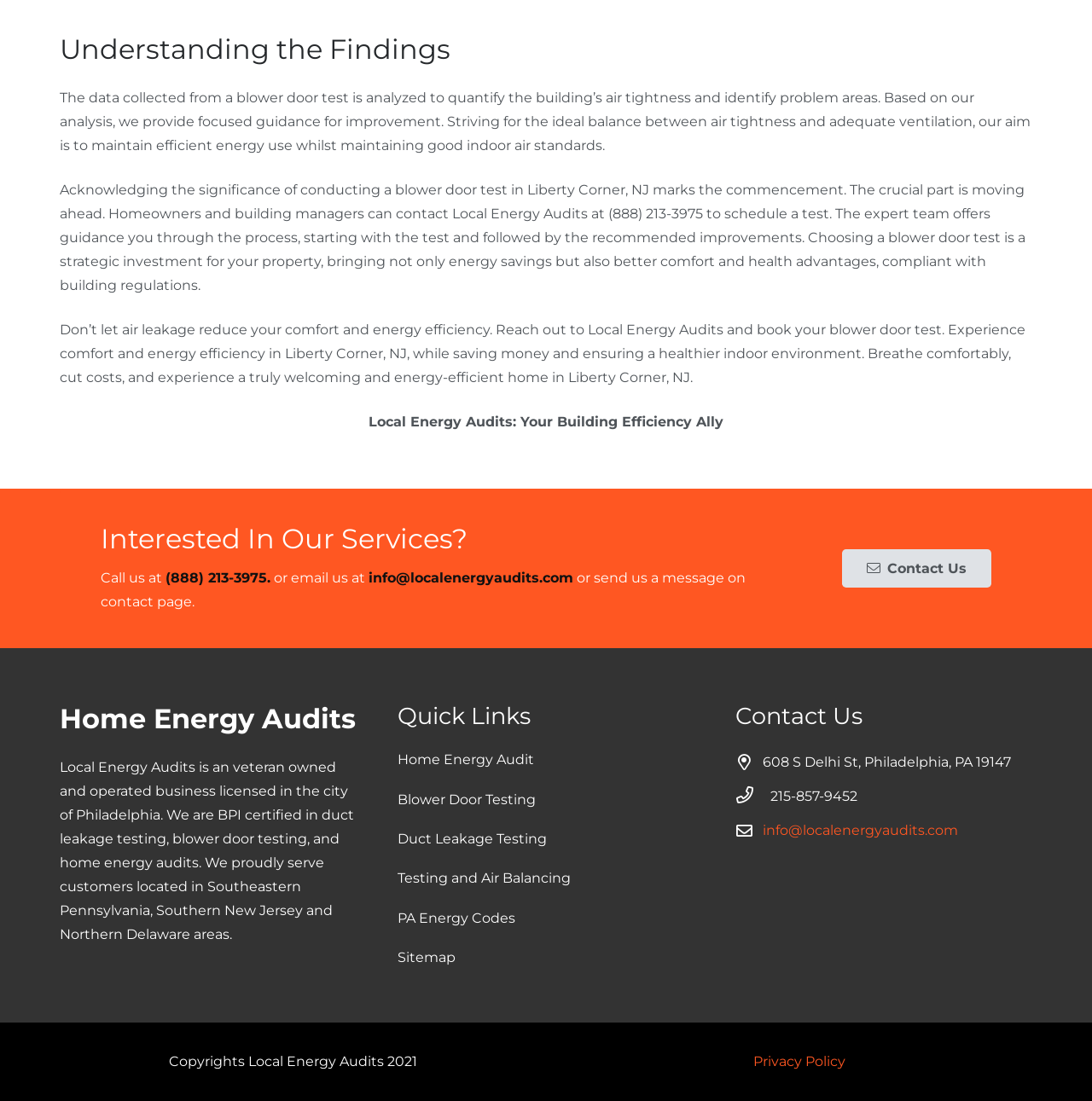Identify the bounding box for the element characterized by the following description: "Sitemap".

[0.364, 0.862, 0.417, 0.877]